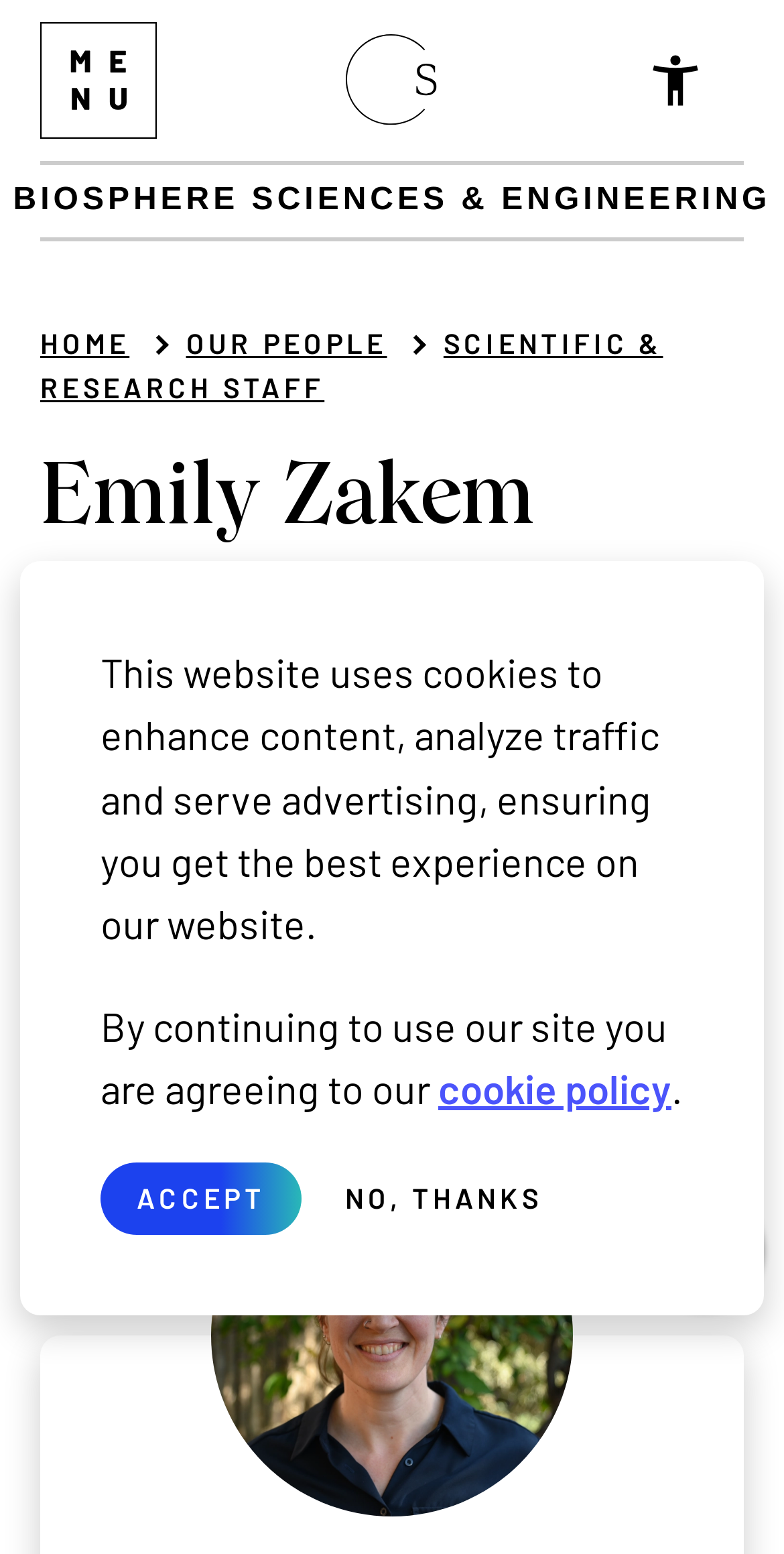Please determine the bounding box coordinates of the element's region to click for the following instruction: "Click the toggle visibility of offscreen menu button".

[0.051, 0.014, 0.2, 0.089]